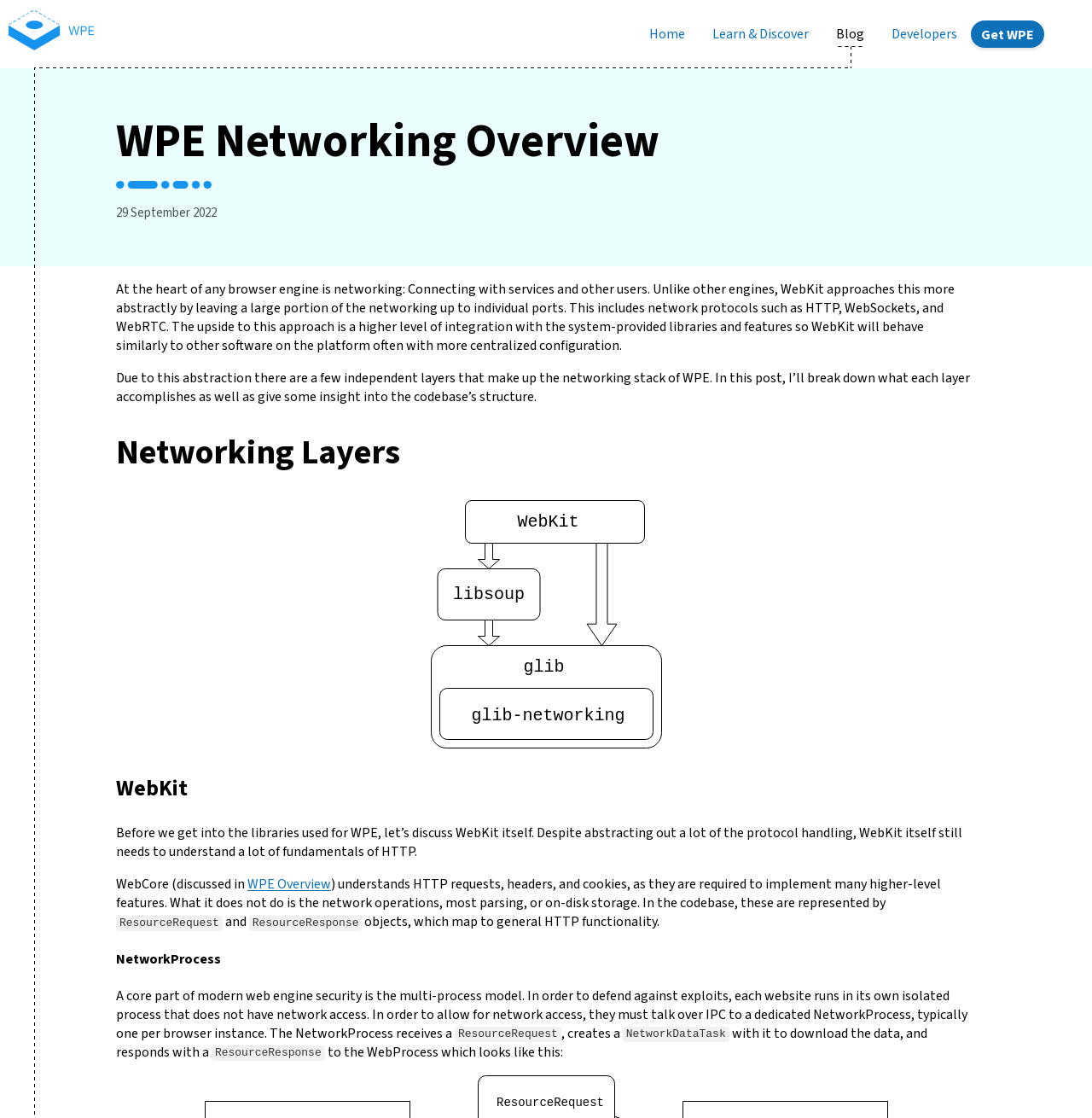Identify the bounding box of the UI component described as: "Learn & Discover".

[0.64, 0.016, 0.753, 0.045]